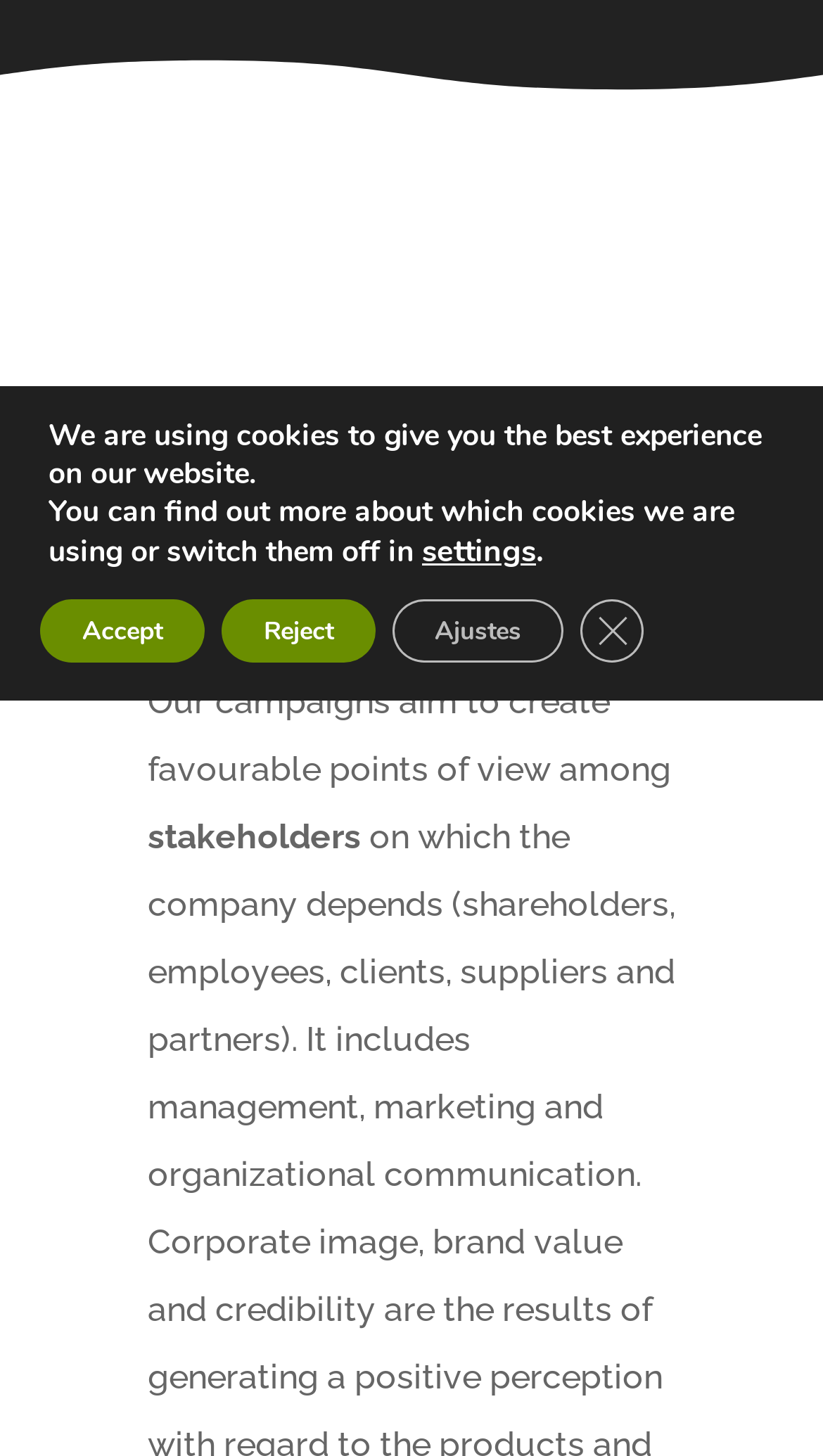Determine the bounding box for the UI element as described: "Reject". The coordinates should be represented as four float numbers between 0 and 1, formatted as [left, top, right, bottom].

[0.269, 0.412, 0.456, 0.455]